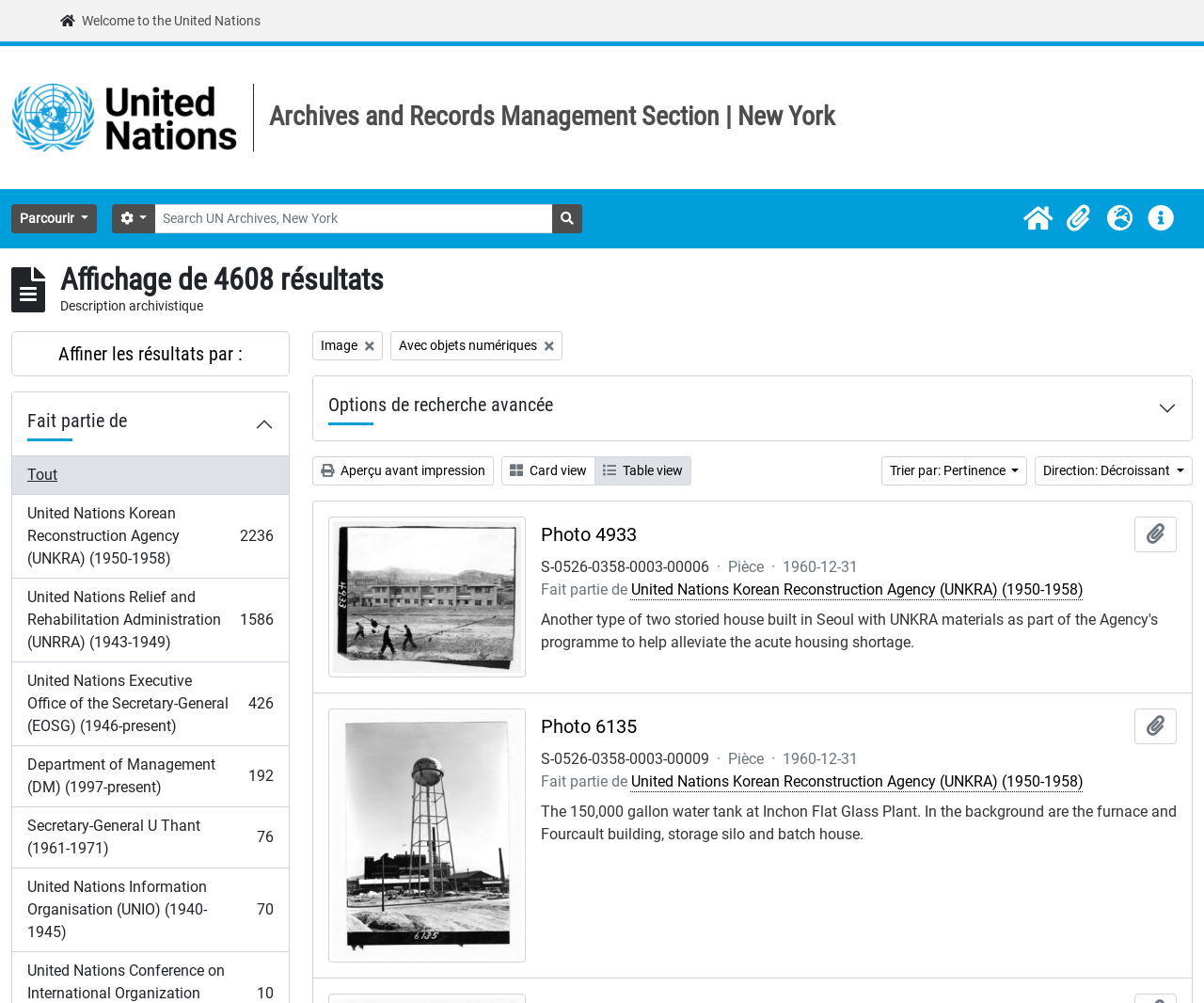What is the 'Fait partie de' section used for?
Based on the visual, give a brief answer using one word or a short phrase.

To show collection membership